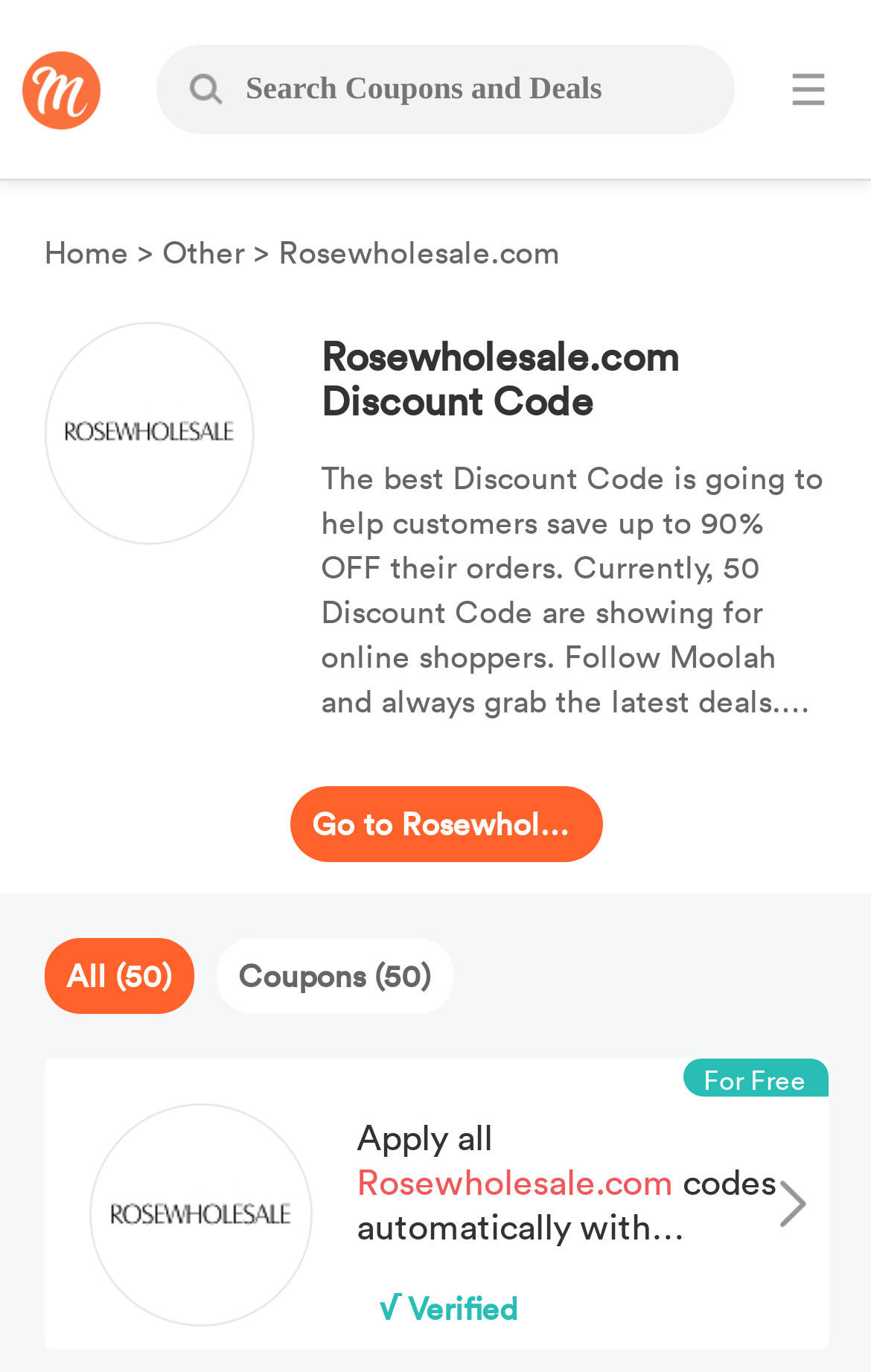Give a comprehensive overview of the webpage, including key elements.

The webpage is about Rosewholesale.com discount codes, offering up to 90% off. At the top left, there is a link and an image, likely a logo. Below it, a search bar is located, accompanied by a search icon and a textbox to input search queries. 

On the top right, there is an image. The navigation menu is situated on the left side, consisting of links to "Home", "Other", and a ">" symbol. The title "Rosewholesale.com" is displayed prominently. 

Below the navigation menu, a large image is placed, followed by a heading that reads "Rosewholesale.com Discount Code". A descriptive paragraph explains the benefits of using discount codes, stating that customers can save up to 90% off their orders and that 50 discount codes are currently available.

A call-to-action link "Go to Rosewholesale.com" is positioned below the paragraph. Three categories are listed: "All (50)", "Coupons (50)", and "For Free". A heading emphasizes the convenience of applying all Rosewholesale.com codes automatically with Moolah. Finally, a "√ Verified" badge is displayed at the bottom.